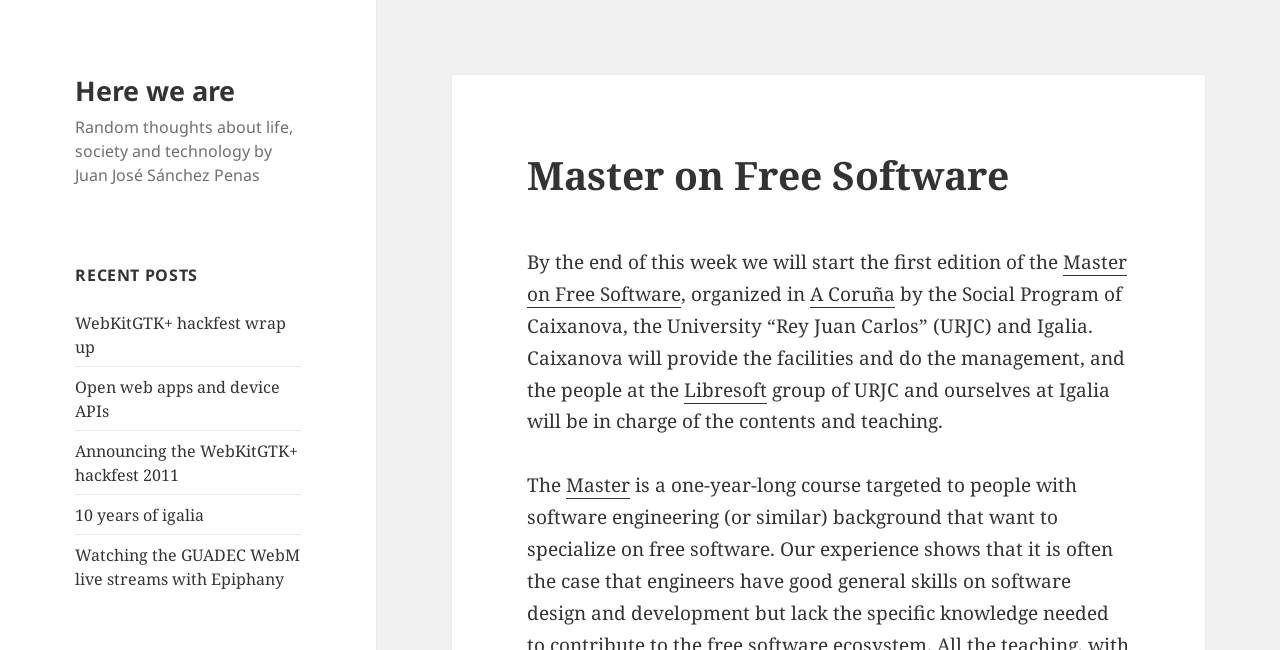Carefully observe the image and respond to the question with a detailed answer:
What is the topic of the recent posts?

The recent posts section is indicated by the heading 'RECENT POSTS' and the links below it, such as 'WebKitGTK+ hackfest wrap up' and 'Open web apps and device APIs', which suggest that the topic is related to free software.